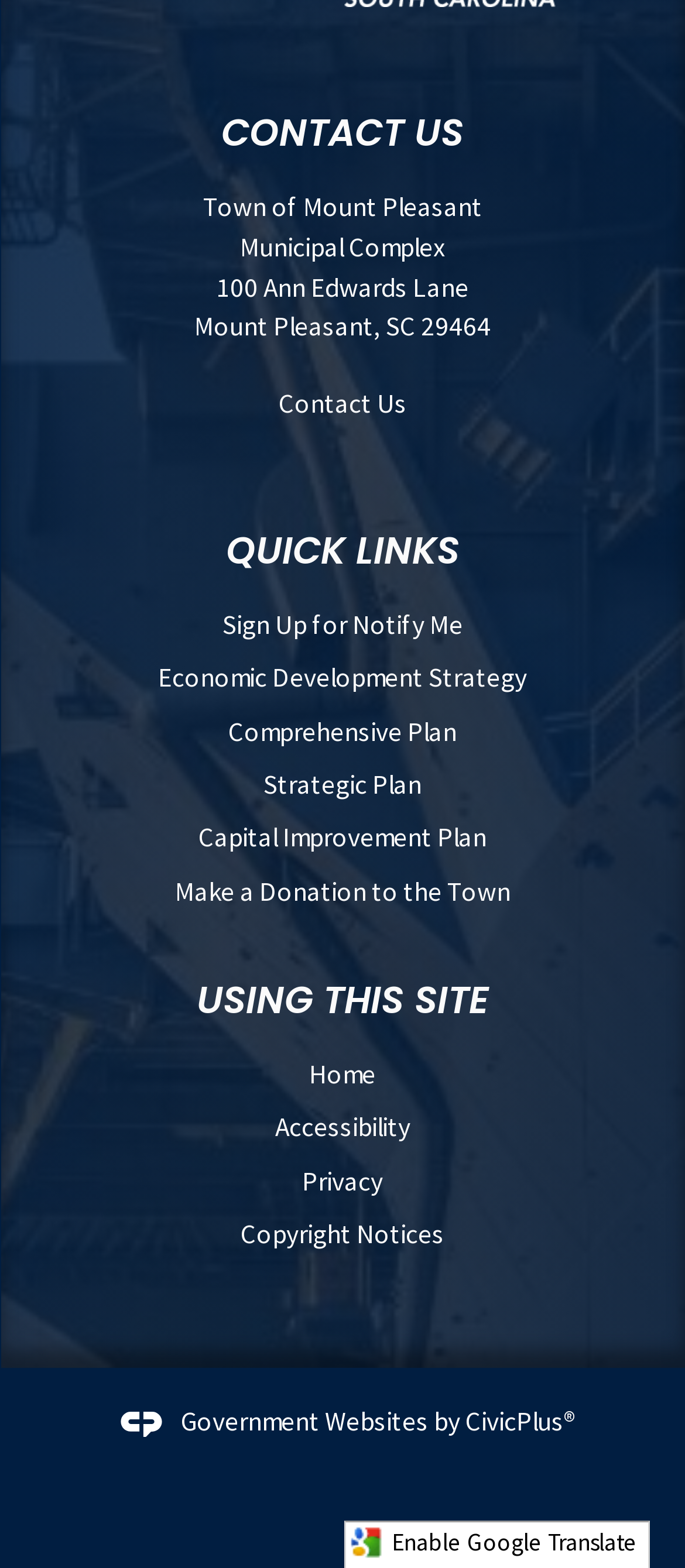Please specify the bounding box coordinates of the area that should be clicked to accomplish the following instruction: "Access Economic Development Strategy". The coordinates should consist of four float numbers between 0 and 1, i.e., [left, top, right, bottom].

[0.231, 0.421, 0.769, 0.443]